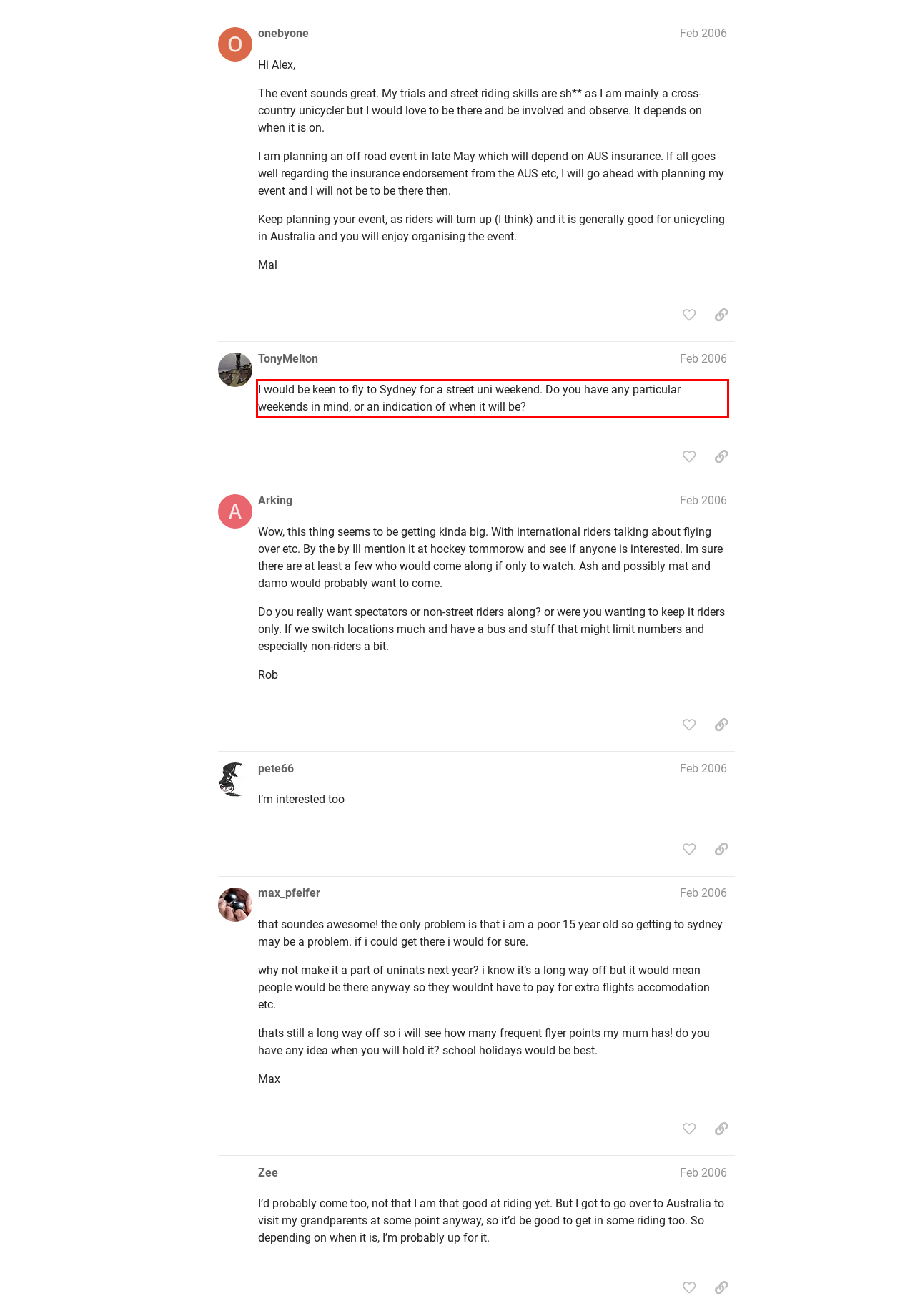Identify and extract the text within the red rectangle in the screenshot of the webpage.

I would be keen to fly to Sydney for a street uni weekend. Do you have any particular weekends in mind, or an indication of when it will be?